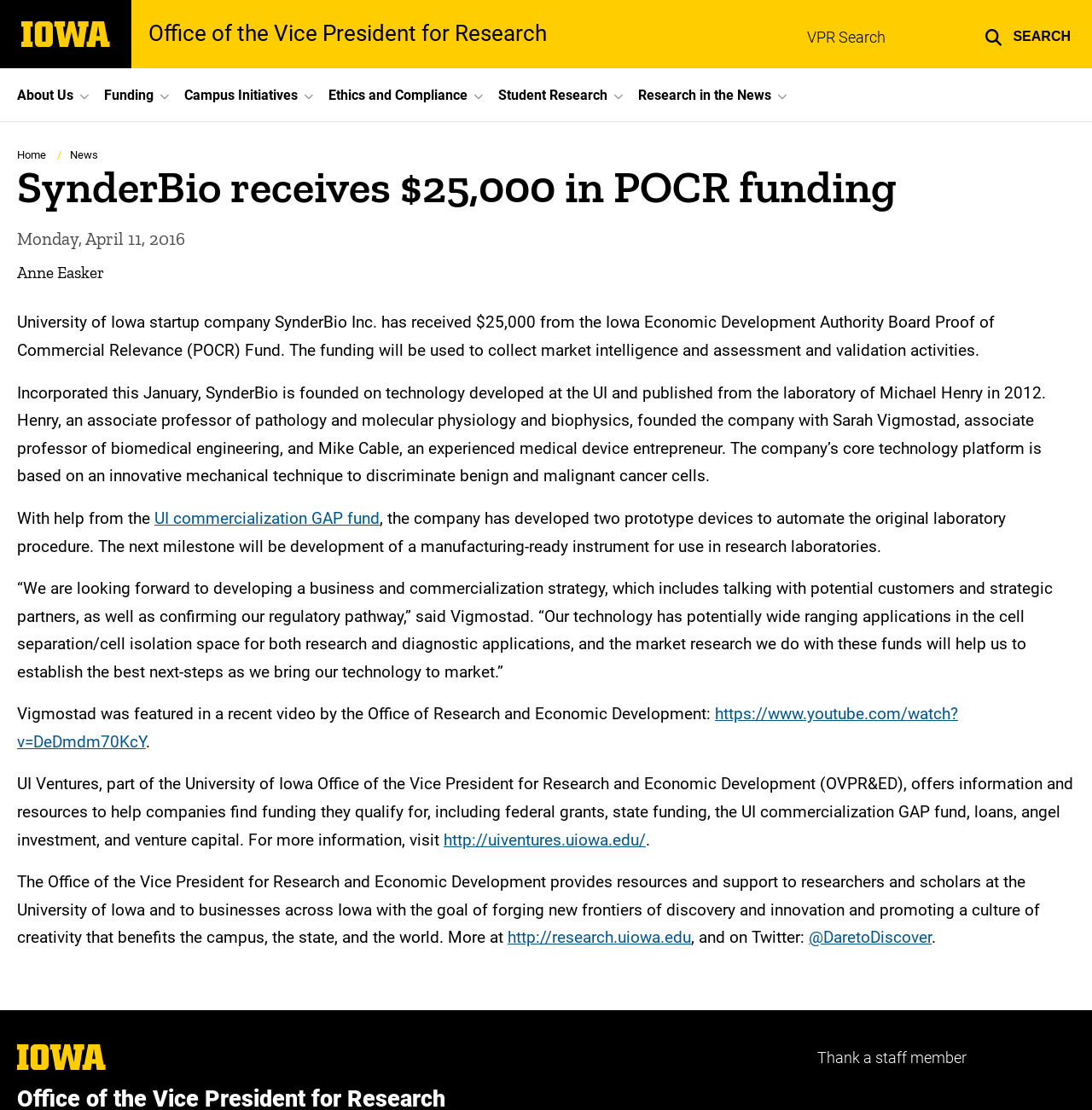Please identify the bounding box coordinates of the clickable area that will allow you to execute the instruction: "Chat with Aero Leads".

None